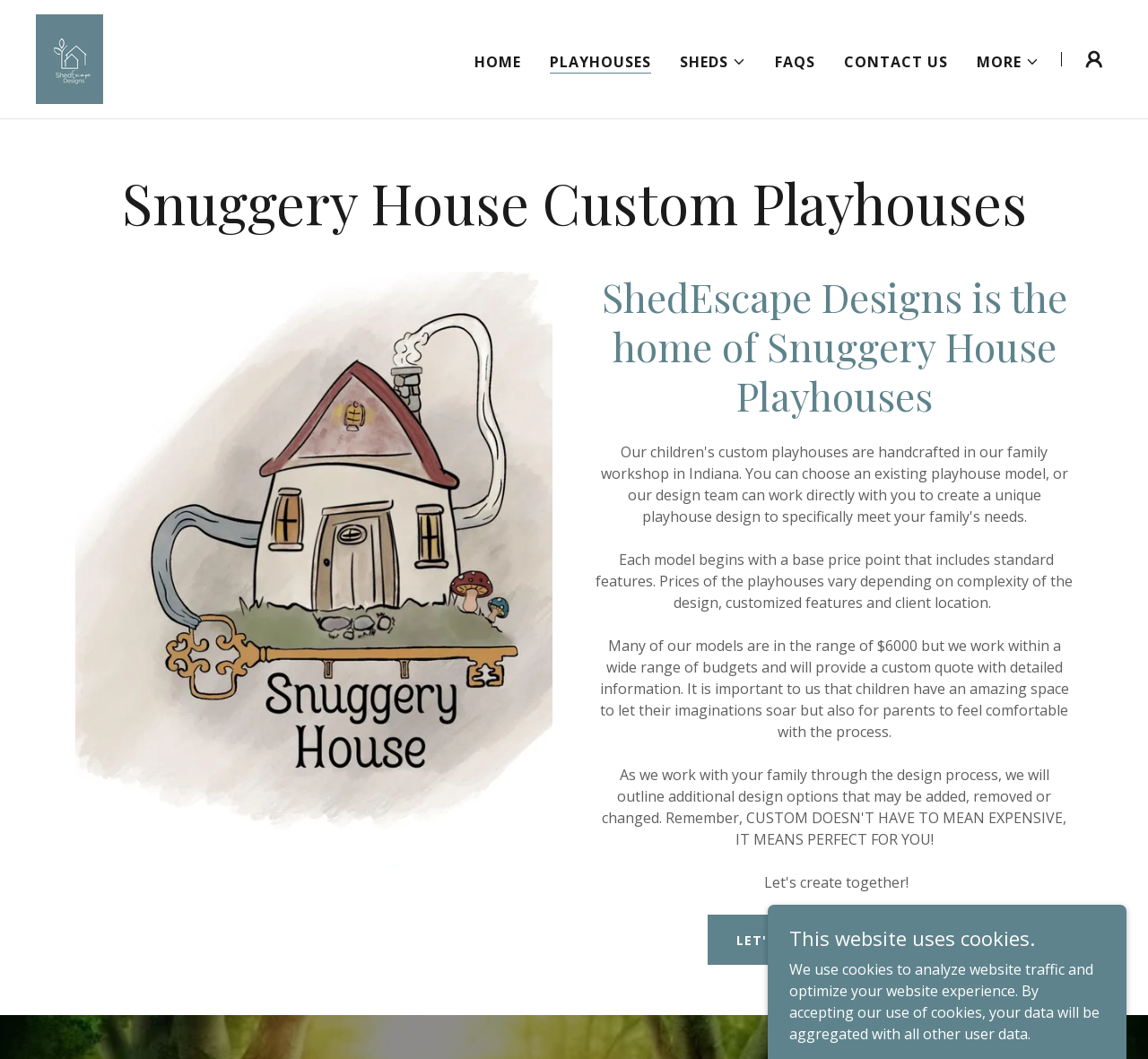Identify the bounding box for the UI element described as: "title="Shedescape Designs"". Ensure the coordinates are four float numbers between 0 and 1, formatted as [left, top, right, bottom].

[0.031, 0.045, 0.09, 0.064]